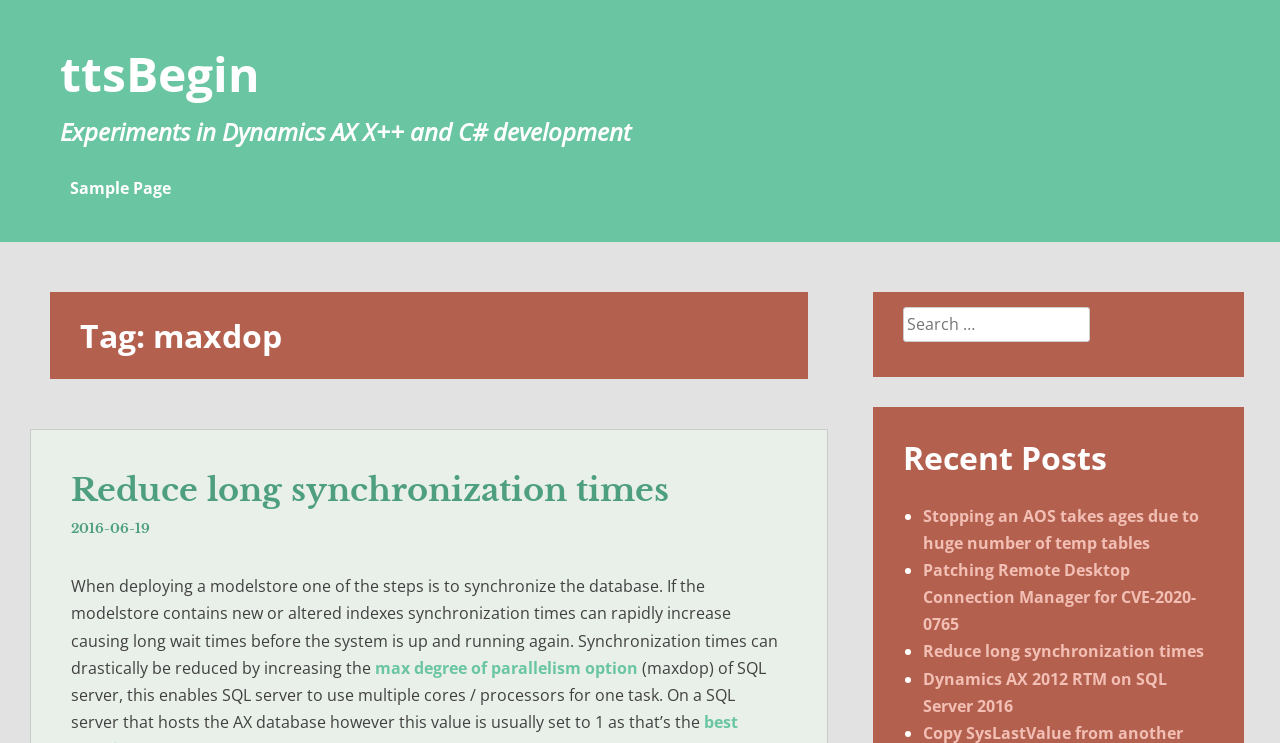Kindly determine the bounding box coordinates for the clickable area to achieve the given instruction: "Explore Media Solutions".

None